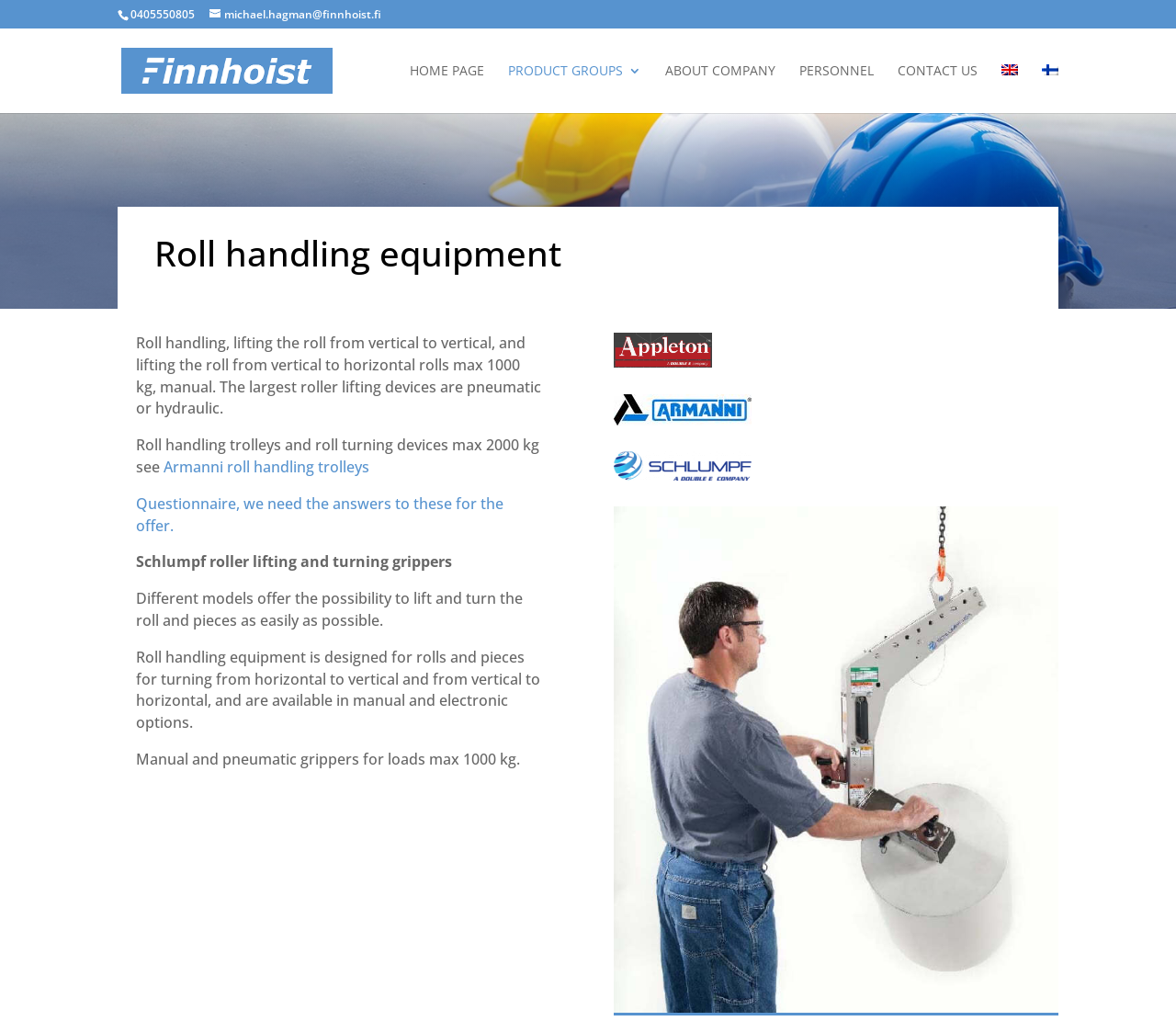Elaborate on the information and visuals displayed on the webpage.

The webpage is about roll handling equipment, specifically designed for lifting and turning rolls from vertical to horizontal and from horizontal to vertical. The program also includes roller conveyors.

At the top left corner, there is a phone number "0405550805" and an email address "michael.hagman@finnhoist.fi" next to it. Below these, there is a link to "Finnhoist Oy" with a corresponding image of the company's logo.

On the top right side, there is a navigation menu with links to "HOME PAGE", "PRODUCT GROUPS 3", "ABOUT COMPANY", "PERSONNEL", "CONTACT US", and language options "English" and "Finnish", each with a corresponding flag image.

Below the navigation menu, there is a heading "Roll handling equipment" that spans across most of the page. Underneath, there are several paragraphs of text describing the roll handling equipment, including its capabilities, models, and features. The text is divided into several sections, with links to "Armanni roll handling trolleys" and "Questionnaire" scattered throughout.

Throughout the text, there are mentions of specific products and brands, such as "Schlumpf roller lifting and turning grippers", and descriptions of their functions and capabilities. The text also highlights the benefits of using roll handling equipment, such as ease of use and availability in manual and electronic options.